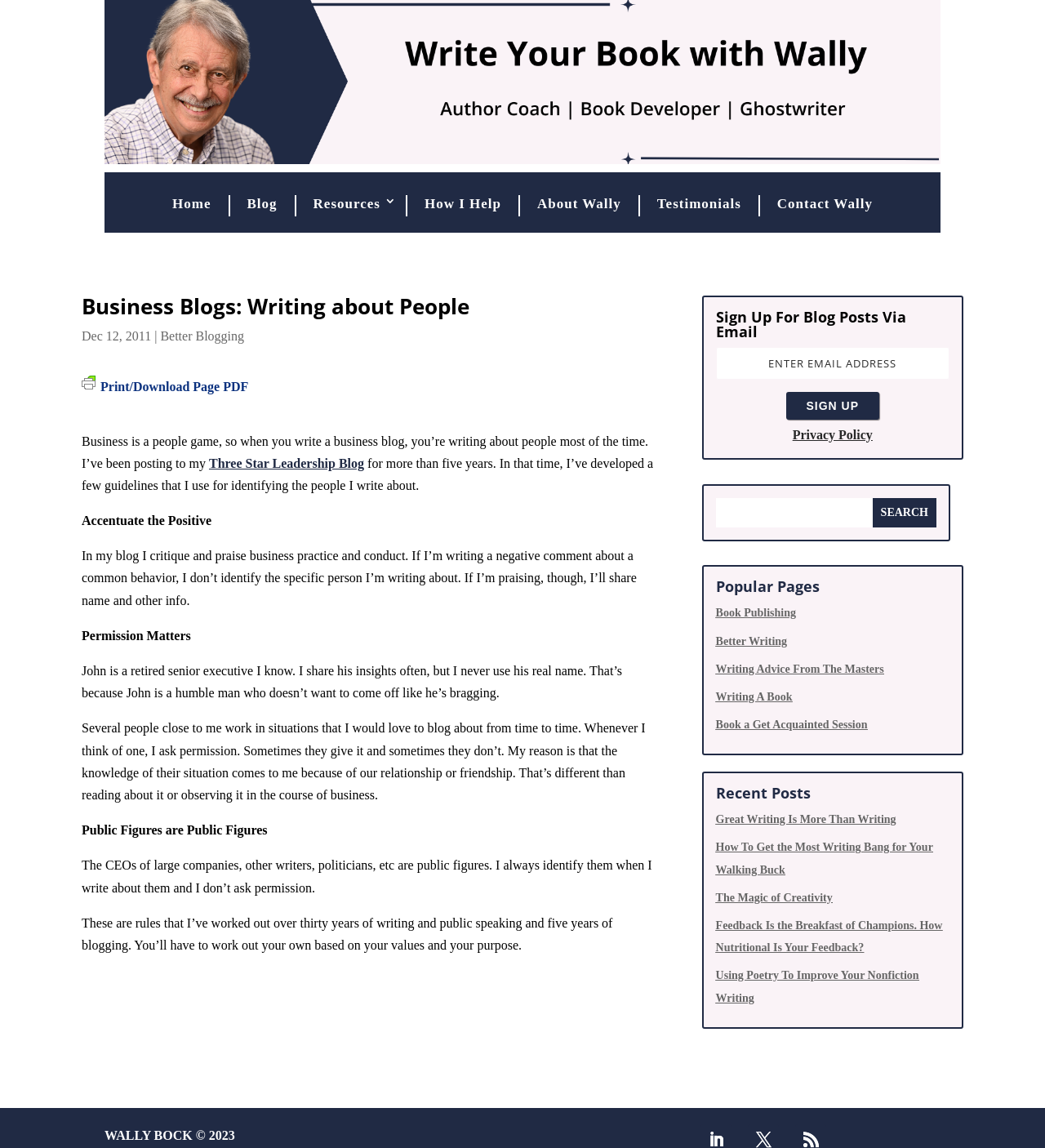Identify the bounding box coordinates for the element you need to click to achieve the following task: "Read the 'Book Publishing' page". Provide the bounding box coordinates as four float numbers between 0 and 1, in the form [left, top, right, bottom].

[0.685, 0.529, 0.762, 0.539]